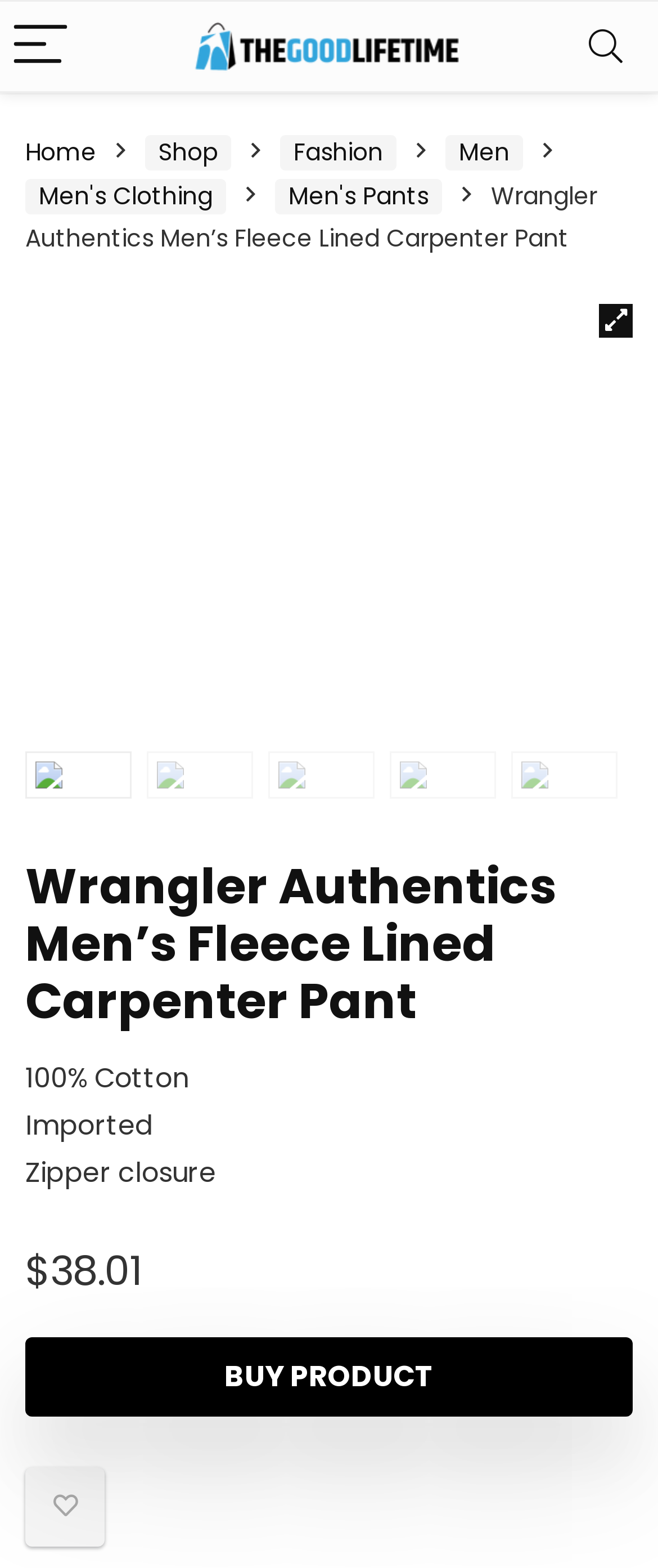How many statements are listed on the webpage?
Please use the image to deliver a detailed and complete answer.

The statements section is located on the left side of the webpage and it lists three statements: 'Privacy Policy', 'Terms & Conditions', and 'Affiliate Disclosure'.